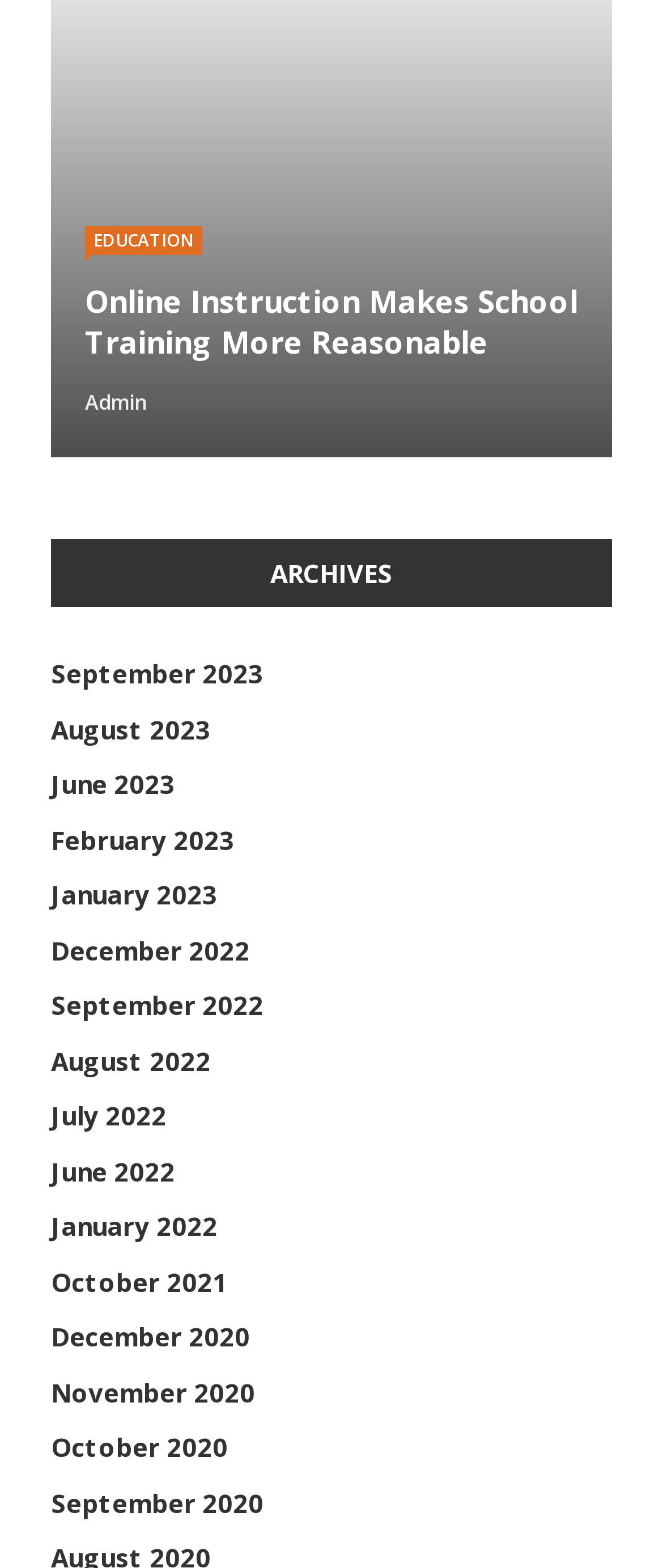Locate the bounding box coordinates of the region to be clicked to comply with the following instruction: "Explore FAMILY category". The coordinates must be four float numbers between 0 and 1, in the form [left, top, right, bottom].

[0.128, 0.119, 0.244, 0.138]